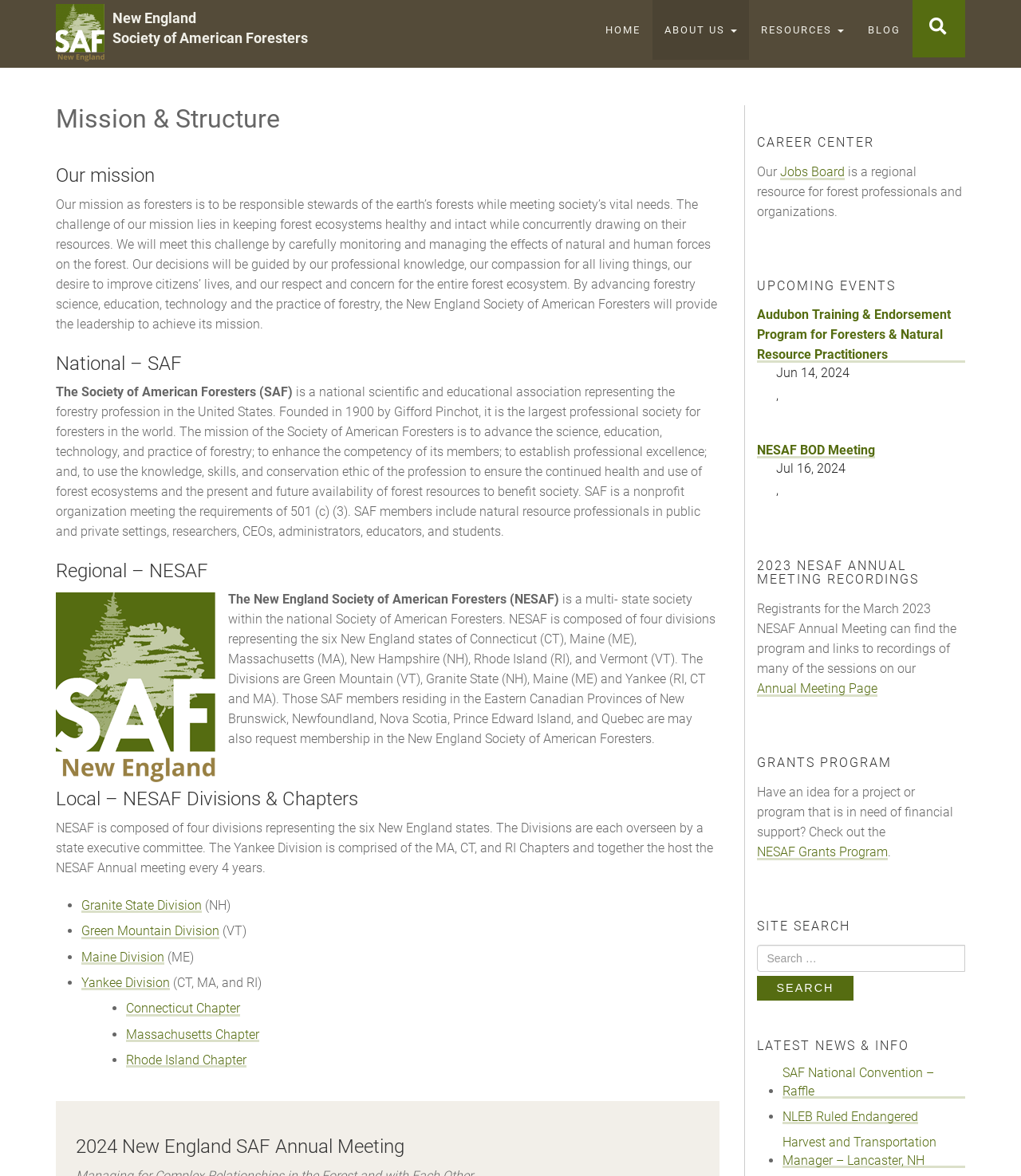What is the name of the national organization that NESAF is a part of?
Could you please answer the question thoroughly and with as much detail as possible?

The 'National – SAF' section states that the Society of American Foresters (SAF) is a national scientific and educational association representing the forestry profession in the United States, and NESAF is a multi-state society within SAF.